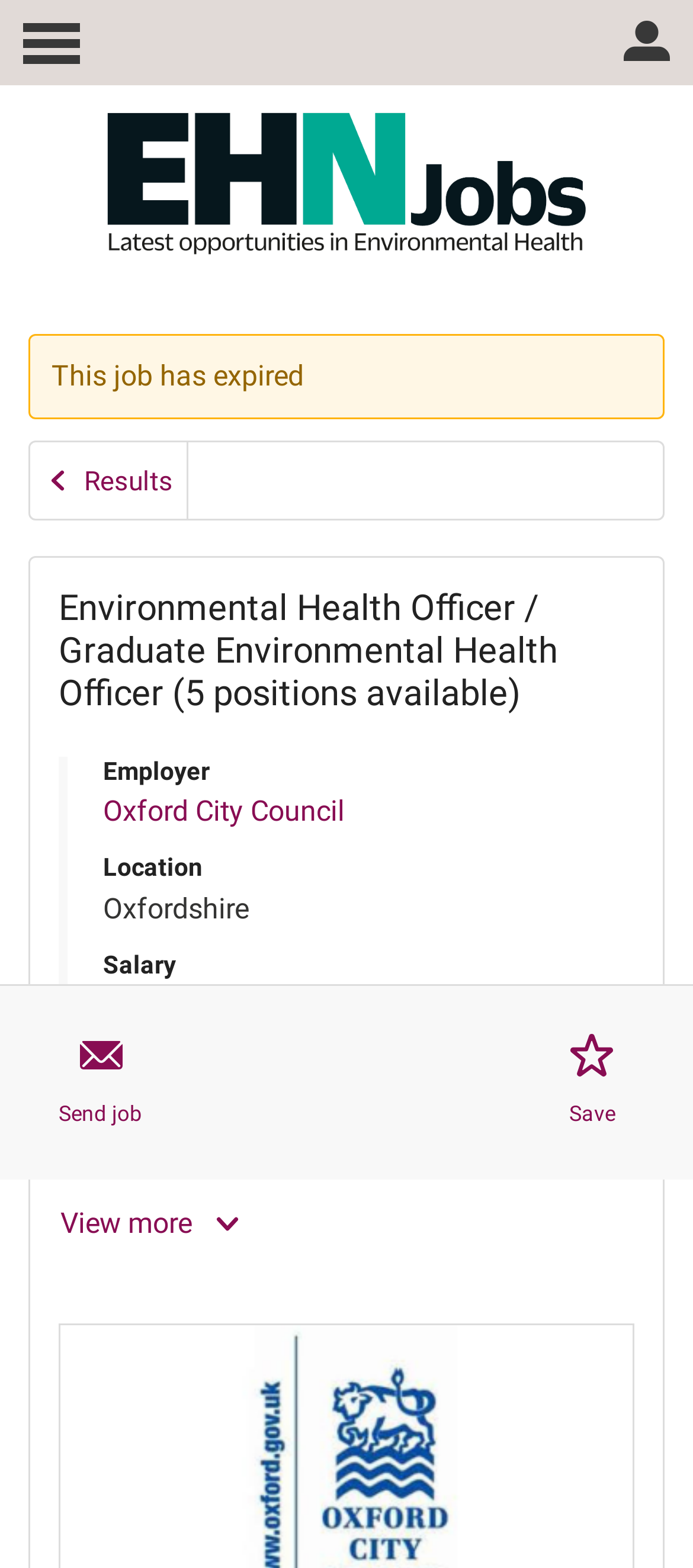Using the provided element description "Send job", determine the bounding box coordinates of the UI element.

[0.082, 0.643, 0.208, 0.734]